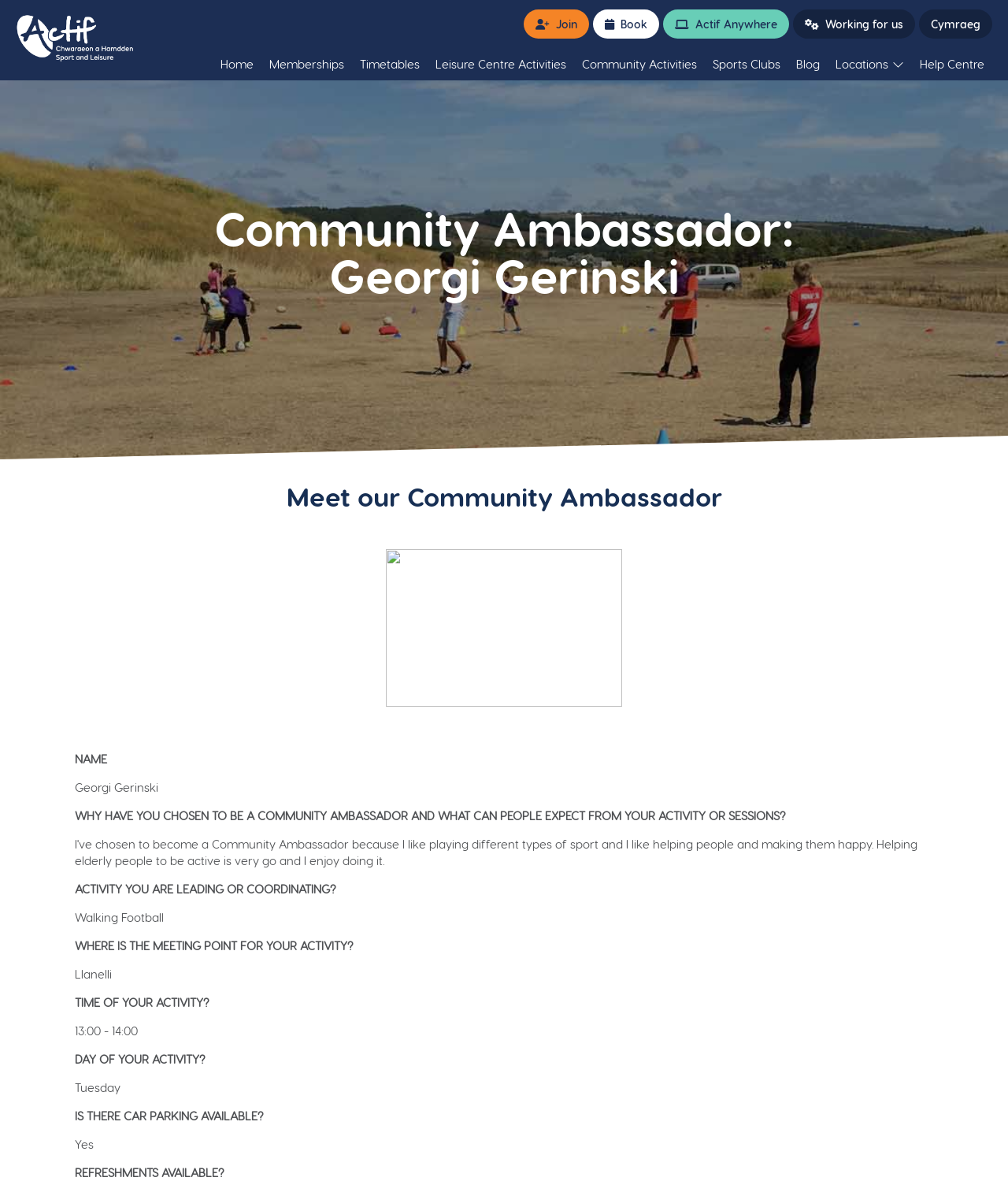Pinpoint the bounding box coordinates of the element that must be clicked to accomplish the following instruction: "Click the Actif Logo". The coordinates should be in the format of four float numbers between 0 and 1, i.e., [left, top, right, bottom].

[0.016, 0.012, 0.133, 0.055]